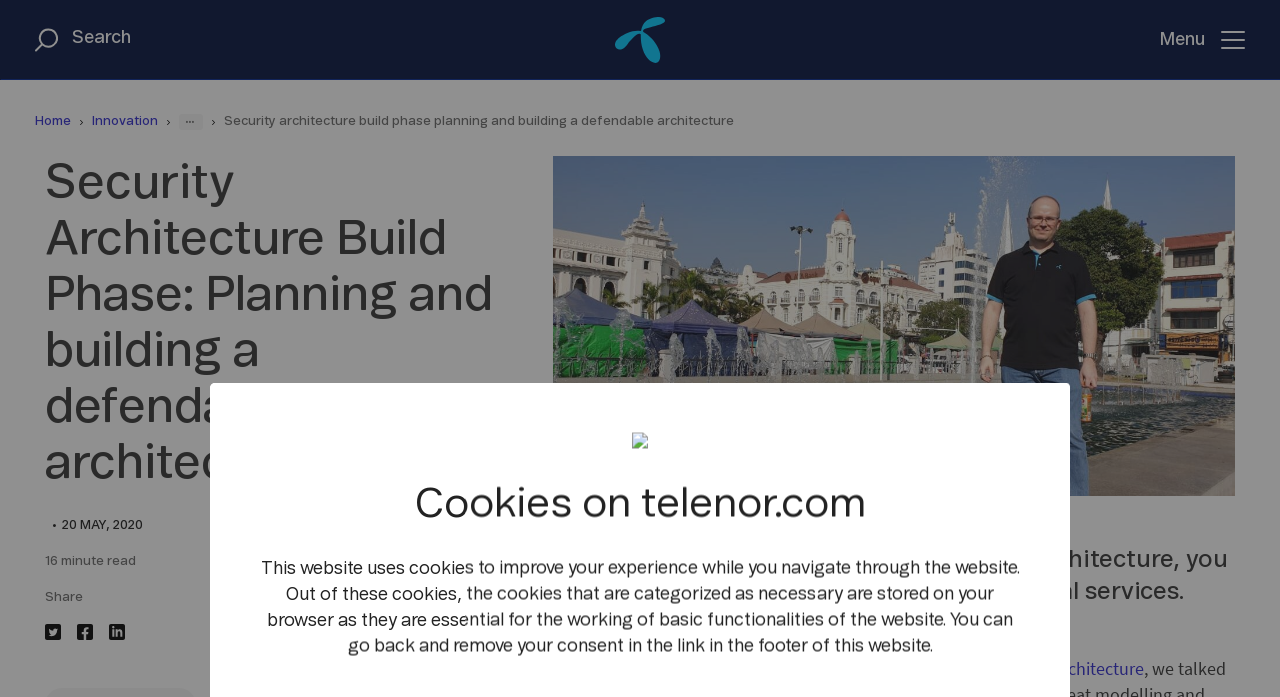Please determine the bounding box coordinates of the element to click in order to execute the following instruction: "Click the menu button". The coordinates should be four float numbers between 0 and 1, specified as [left, top, right, bottom].

[0.658, 0.0, 0.973, 0.113]